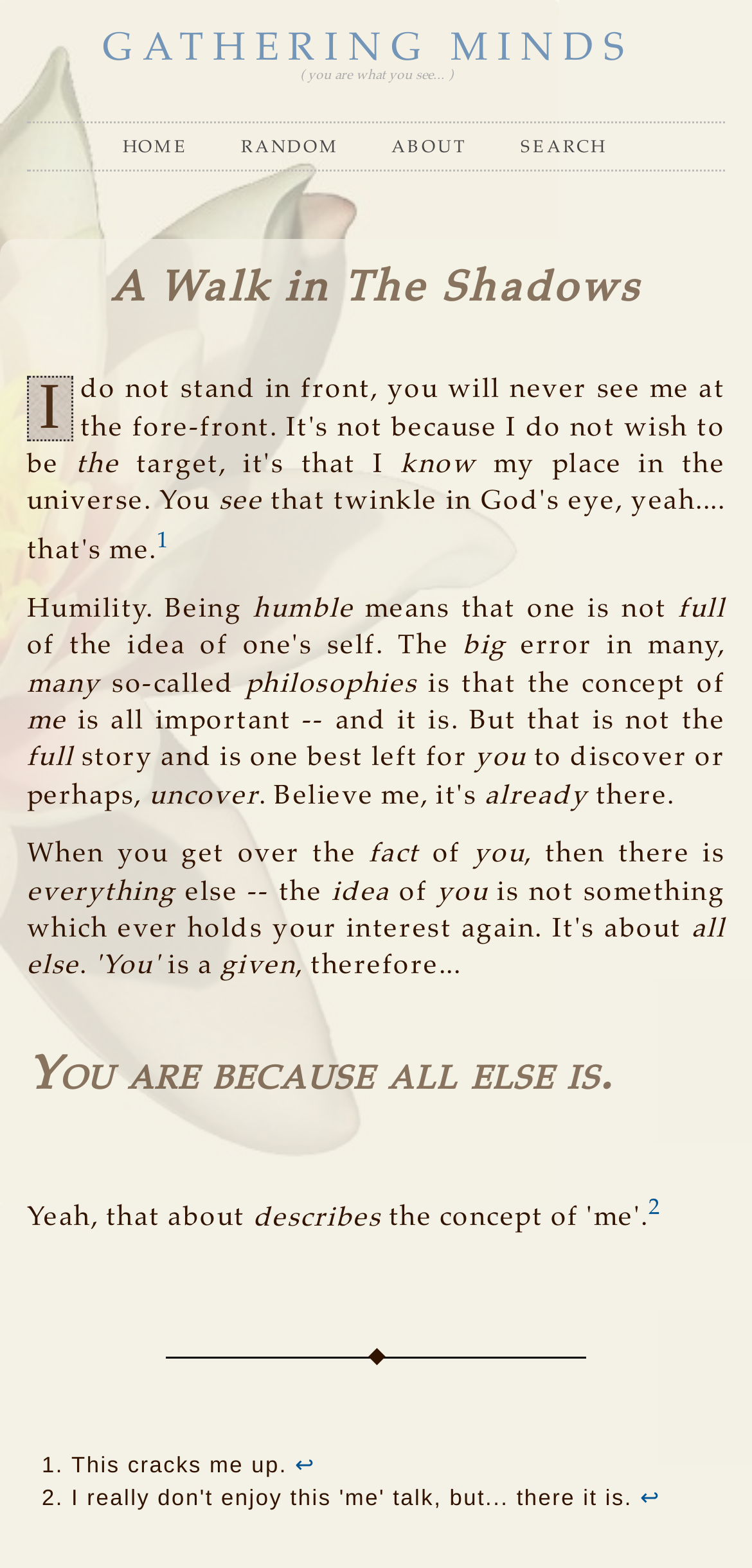Specify the bounding box coordinates (top-left x, top-left y, bottom-right x, bottom-right y) of the UI element in the screenshot that matches this description: Search

[0.692, 0.081, 0.807, 0.108]